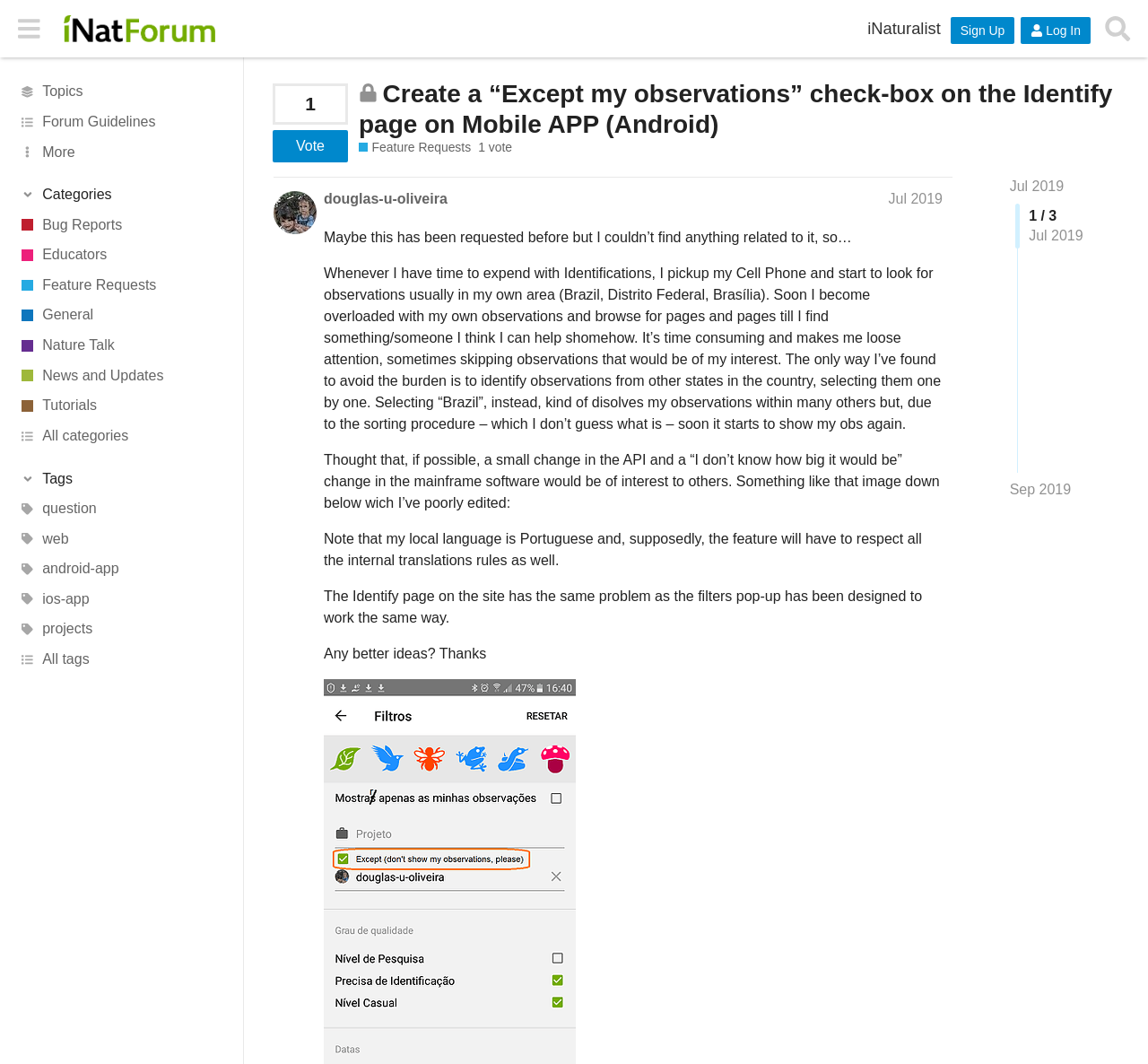Could you provide the bounding box coordinates for the portion of the screen to click to complete this instruction: "Click on the 'Sign Up' button"?

[0.828, 0.016, 0.884, 0.041]